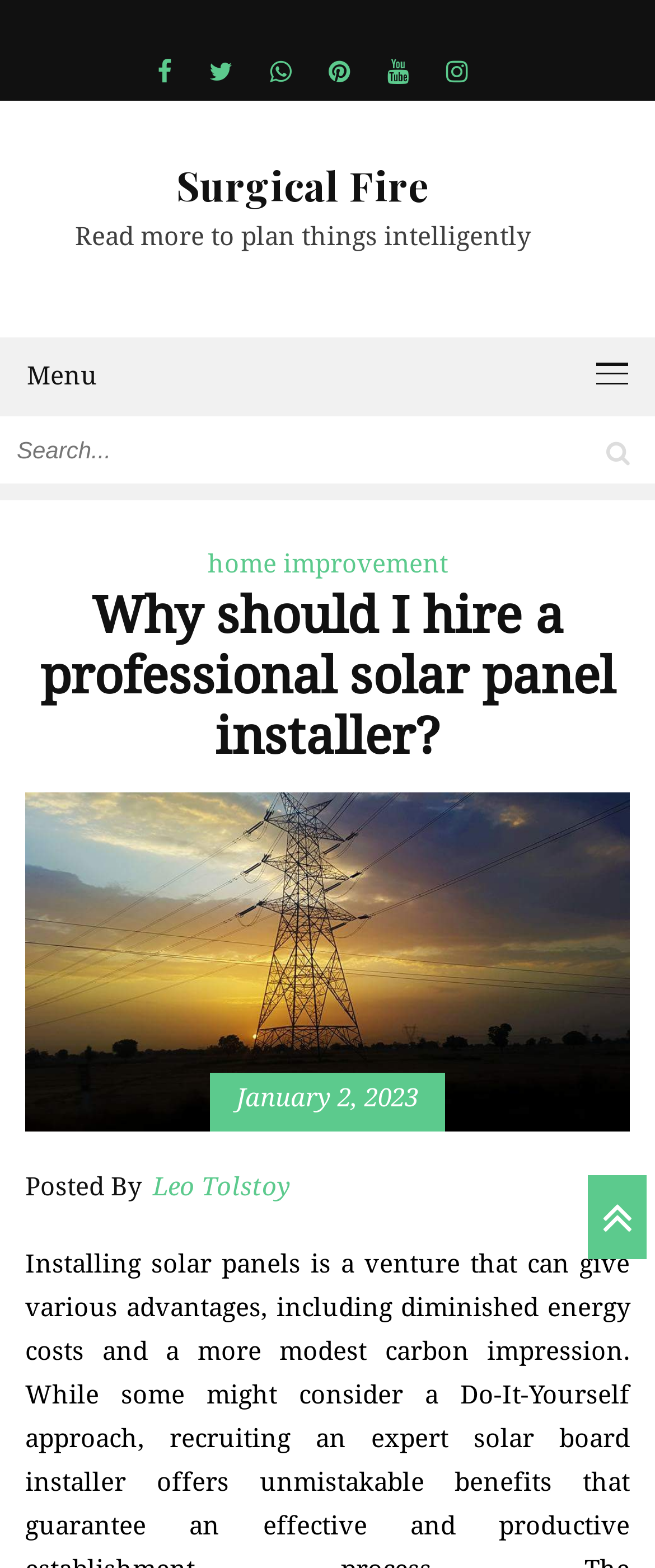Craft a detailed narrative of the webpage's structure and content.

The webpage is about hiring a professional solar panel installer, with the title "Why should I hire a professional solar panel installer?" at the top. Below the title, there are six social media links aligned horizontally, each represented by an icon. 

To the right of the title, there is a heading "Surgical Fire" with a link to the same text. Below this heading, there is a short paragraph "Read more to plan things intelligently". 

On the top-left corner, there is a menu button labeled "Menu". Next to it, there is a search bar with a placeholder text "Search..." and a search button with a magnifying glass icon.

Below the search bar, there is a link to a category "home improvement" with a marked text. The main content of the webpage starts with a heading "Why should I hire a professional solar panel installer?" which spans almost the entire width of the page. 

Underneath the heading, there is a timestamp "January 2, 2023" and an author credit "Posted By Leo Tolstoy".